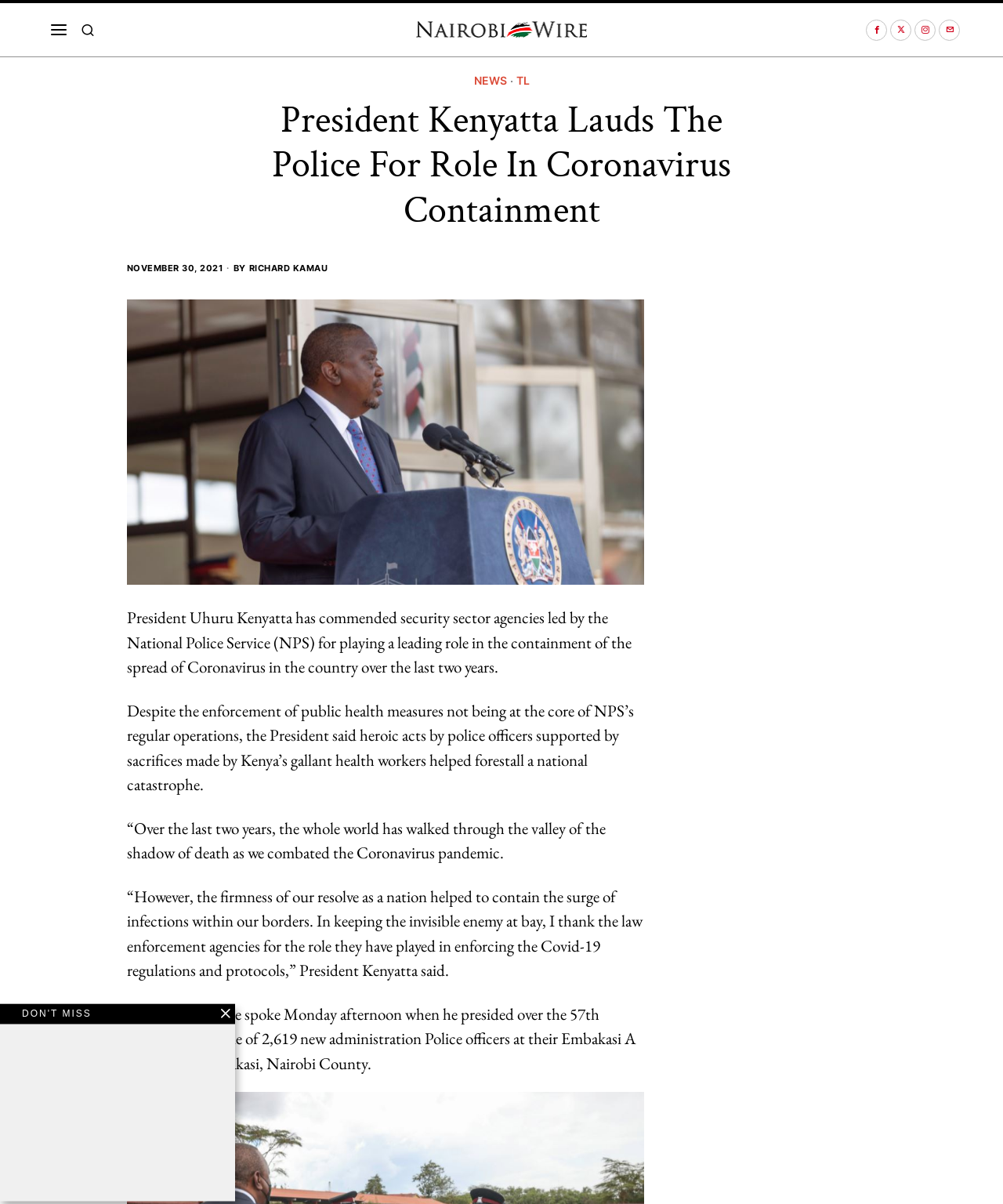Provide the bounding box for the UI element matching this description: "aria-label="Email"".

[0.936, 0.016, 0.957, 0.034]